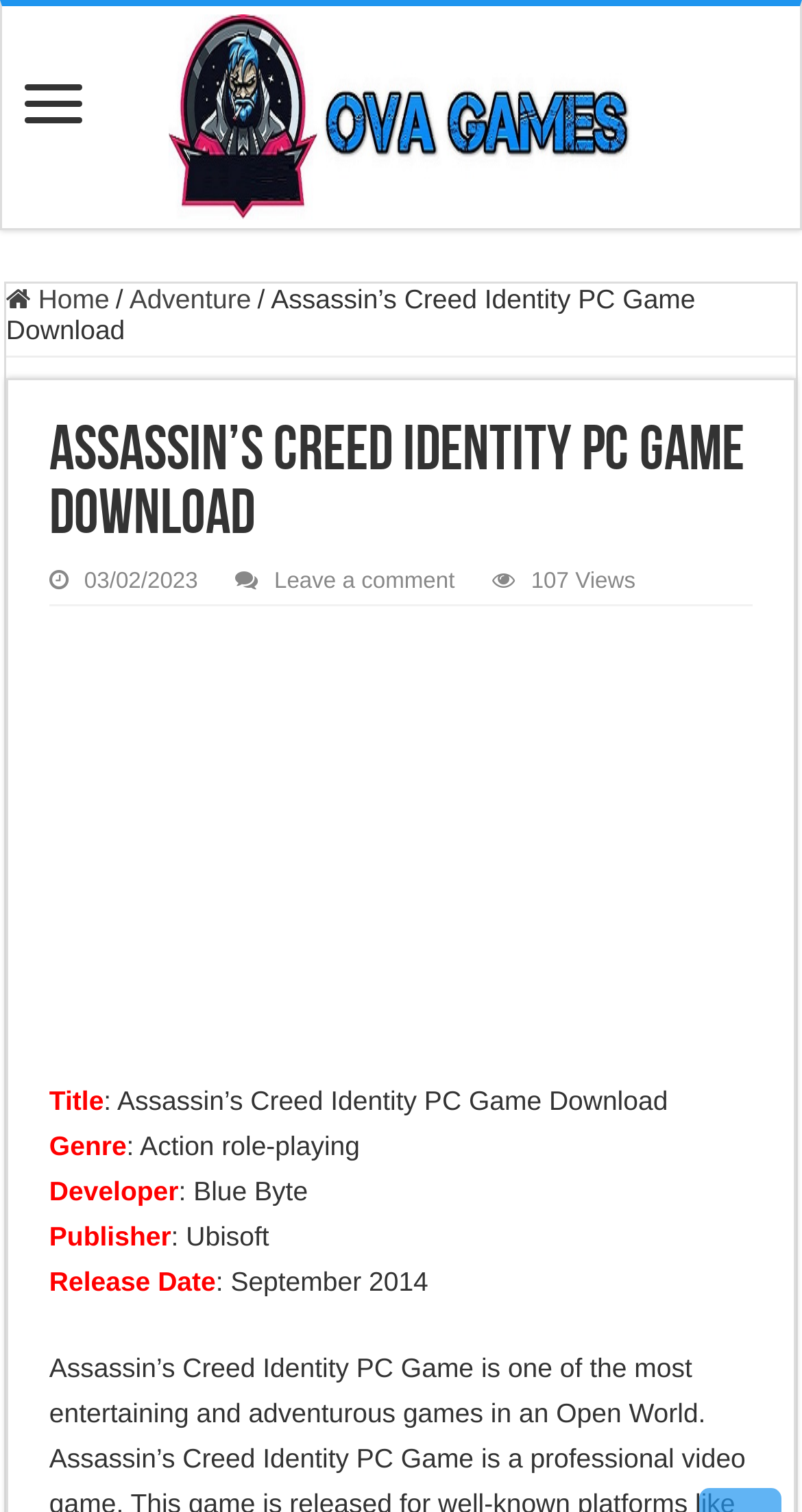Calculate the bounding box coordinates for the UI element based on the following description: "April 2023". Ensure the coordinates are four float numbers between 0 and 1, i.e., [left, top, right, bottom].

None